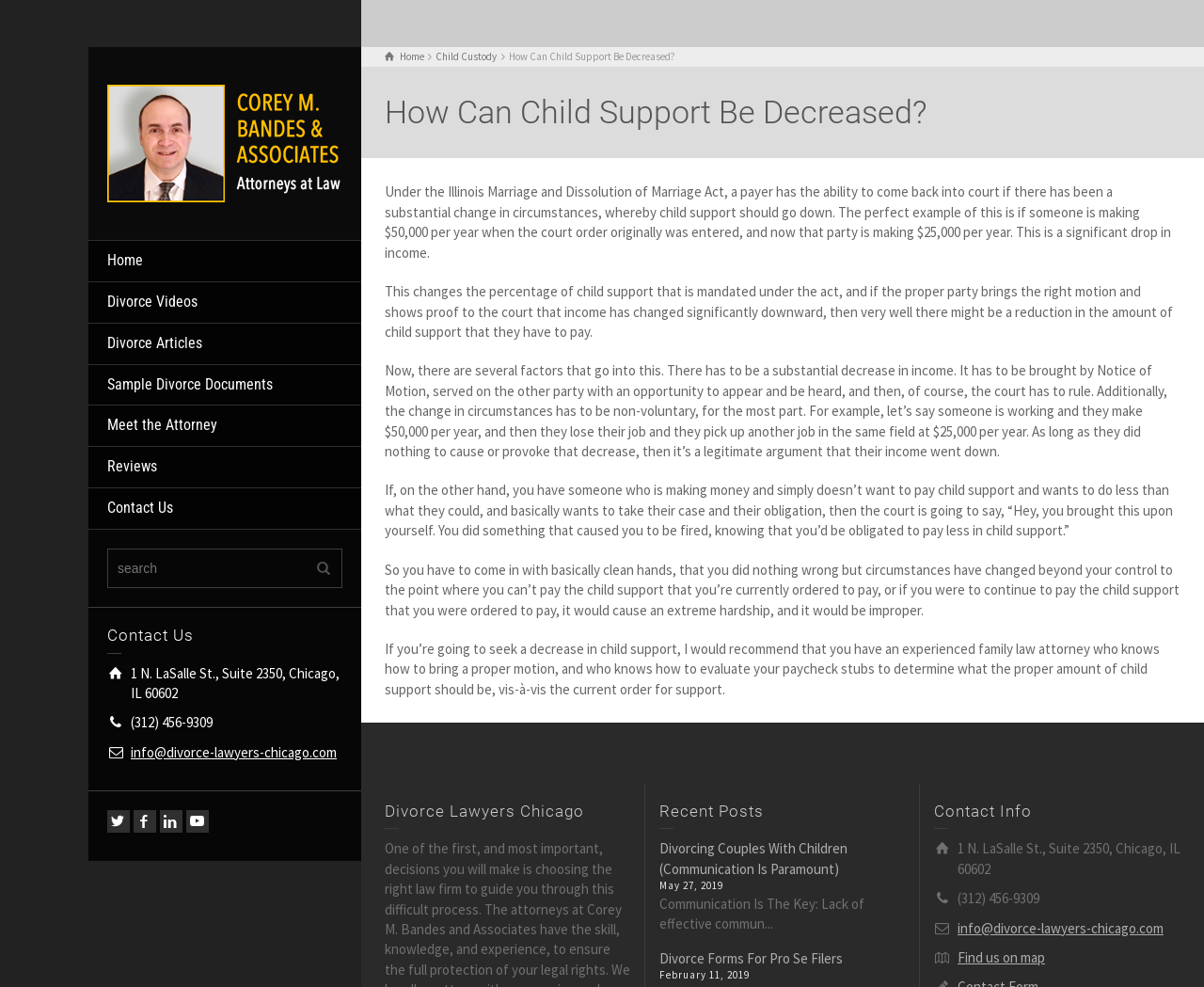What is the topic of the article on the webpage?
Using the visual information, reply with a single word or short phrase.

Child Support Decrease